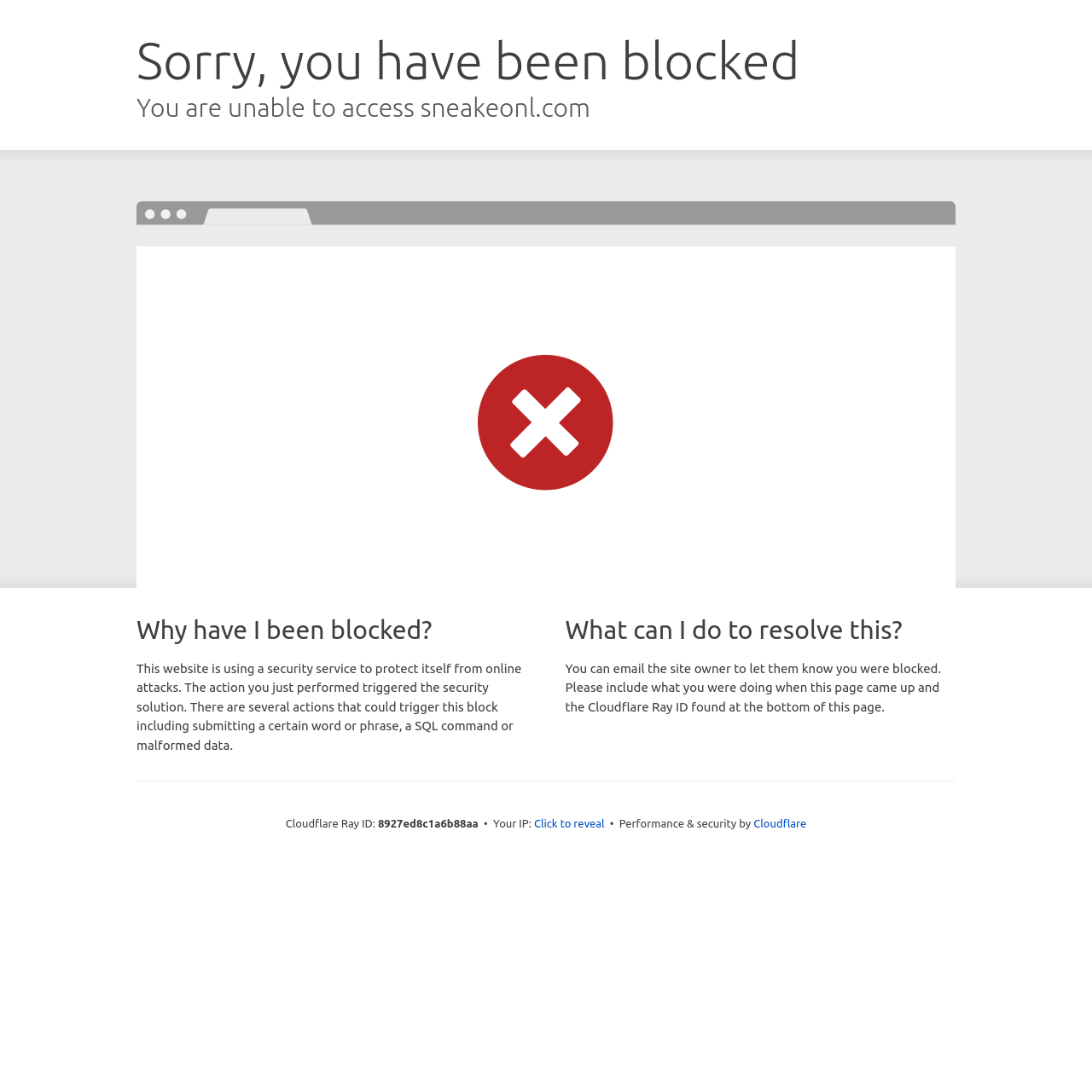Locate the bounding box of the UI element defined by this description: "Cloudflare". The coordinates should be given as four float numbers between 0 and 1, formatted as [left, top, right, bottom].

[0.69, 0.749, 0.739, 0.76]